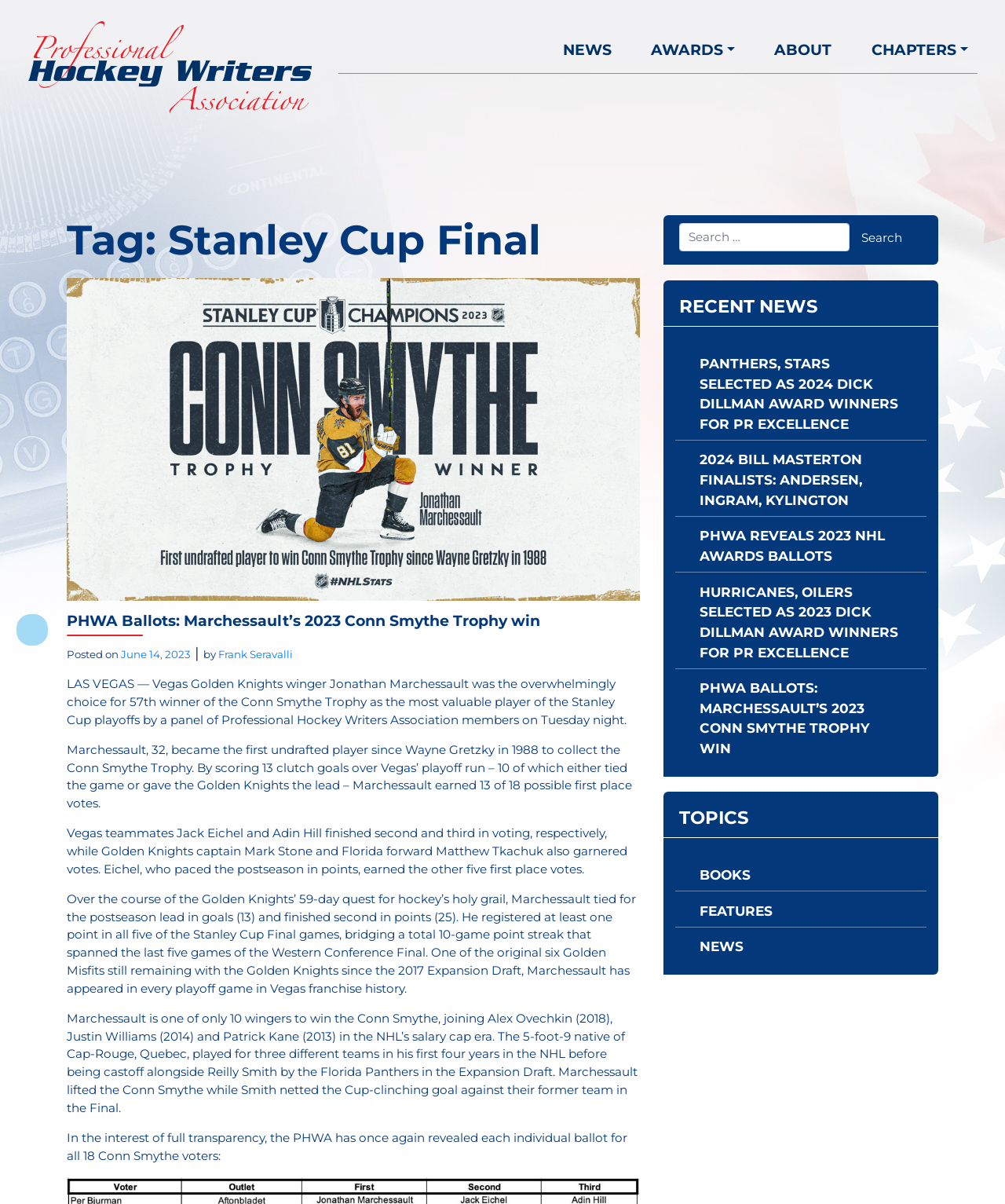What is the name of the team that Jonathan Marchessault plays for?
Please answer the question with as much detail and depth as you can.

According to the webpage, Jonathan Marchessault is a winger for the Vegas Golden Knights. This information is mentioned in the article with the heading 'PHWA Ballots: Marchessault’s 2023 Conn Smythe Trophy win'.